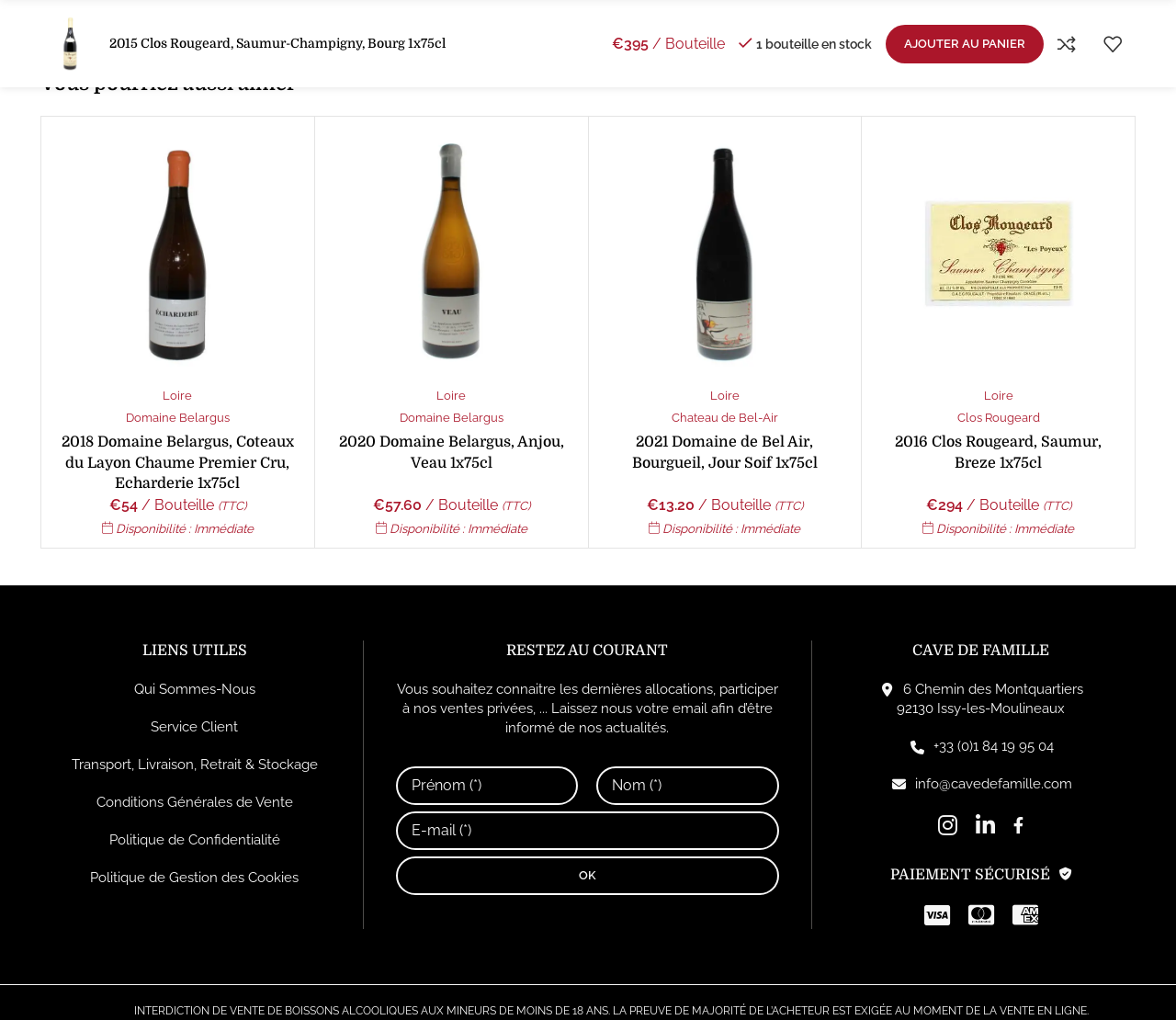Locate the UI element described as follows: "alt="Logo Black"". Return the bounding box coordinates as four float numbers between 0 and 1 in the order [left, top, right, bottom].

None